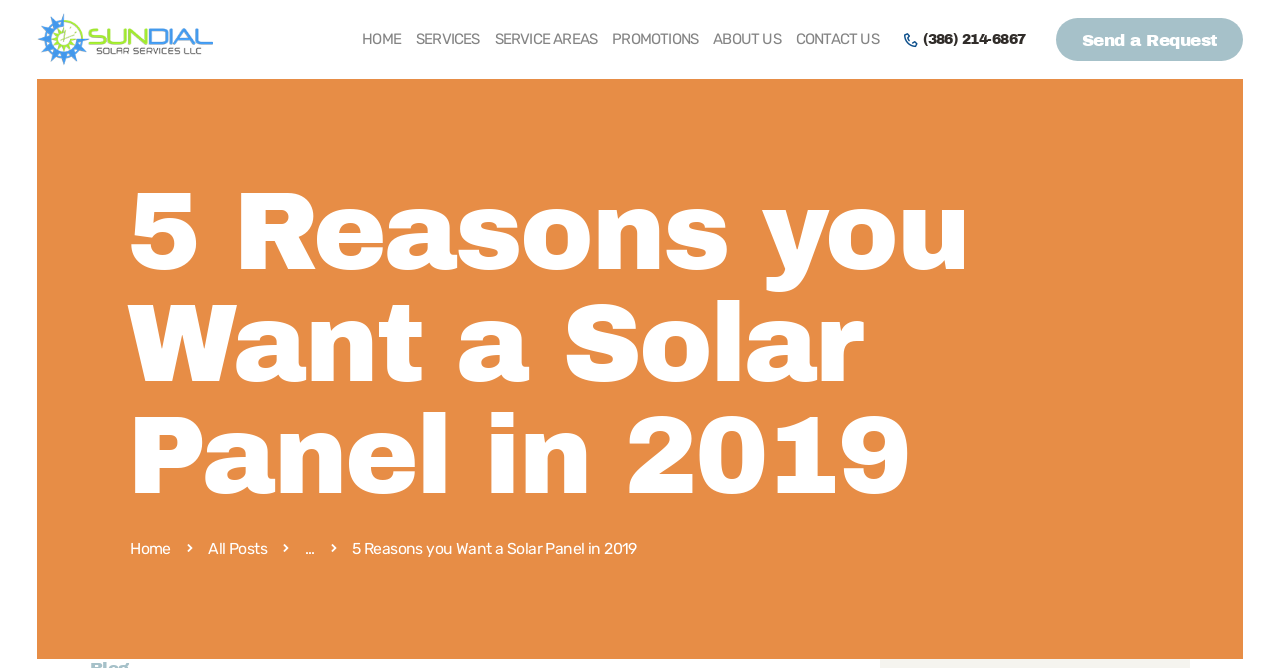Could you determine the bounding box coordinates of the clickable element to complete the instruction: "Click the HOME link"? Provide the coordinates as four float numbers between 0 and 1, i.e., [left, top, right, bottom].

[0.277, 0.031, 0.319, 0.087]